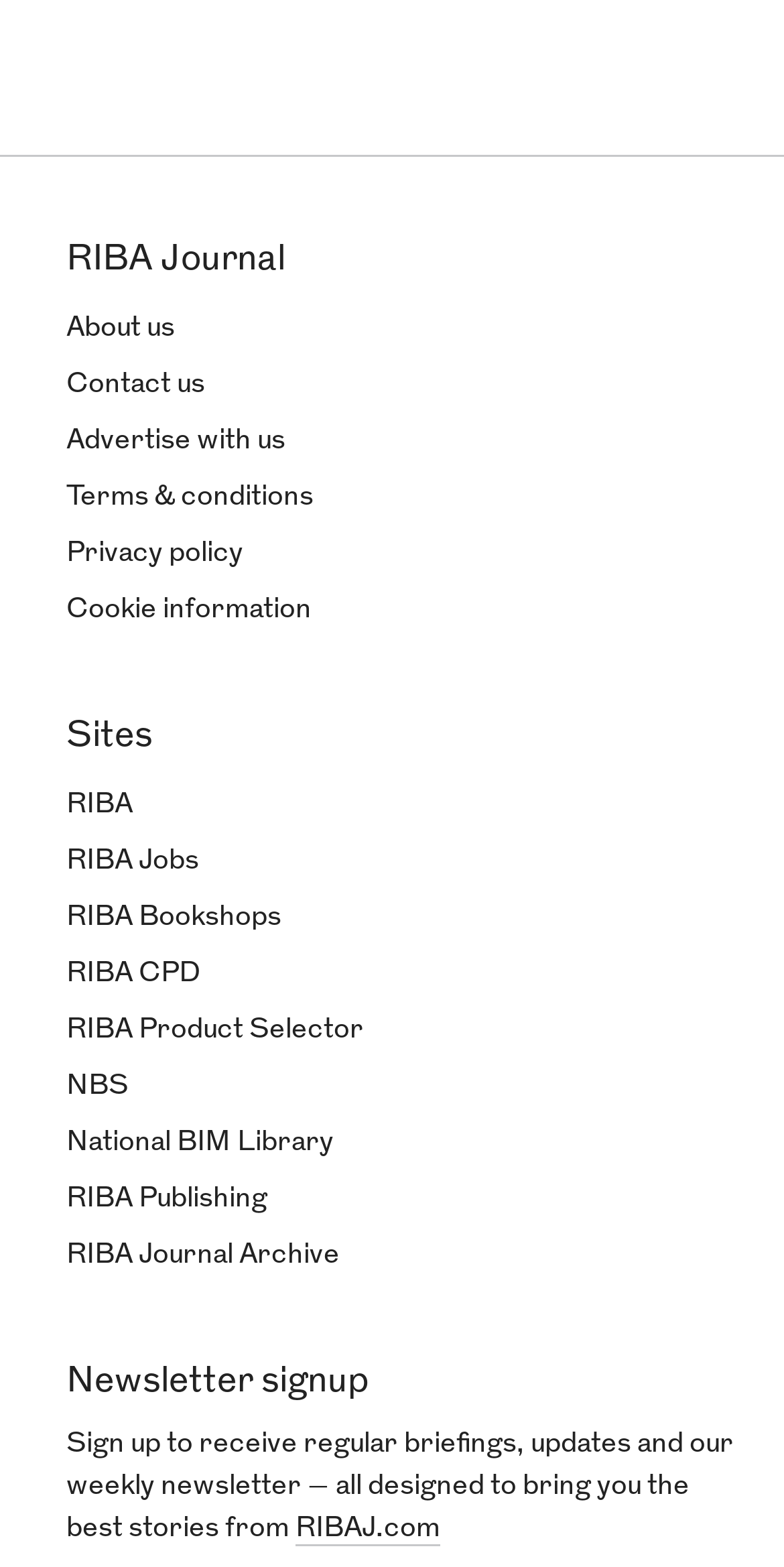Please provide the bounding box coordinate of the region that matches the element description: RIBAJ.com. Coordinates should be in the format (top-left x, top-left y, bottom-right x, bottom-right y) and all values should be between 0 and 1.

[0.377, 0.966, 0.562, 0.986]